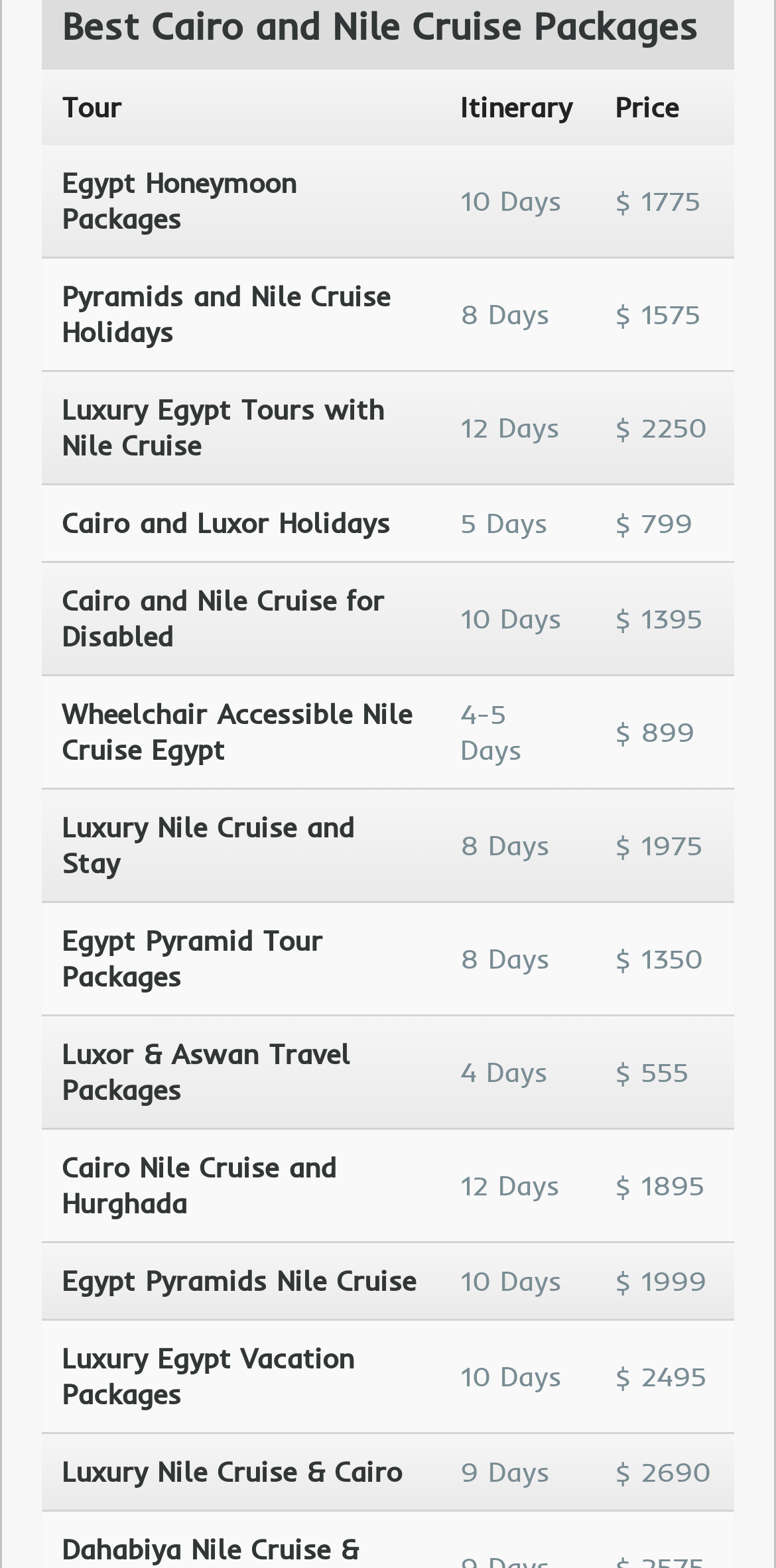Find the bounding box coordinates of the element to click in order to complete this instruction: "Check Luxury Egypt Tours with Nile Cruise". The bounding box coordinates must be four float numbers between 0 and 1, denoted as [left, top, right, bottom].

[0.079, 0.25, 0.542, 0.296]